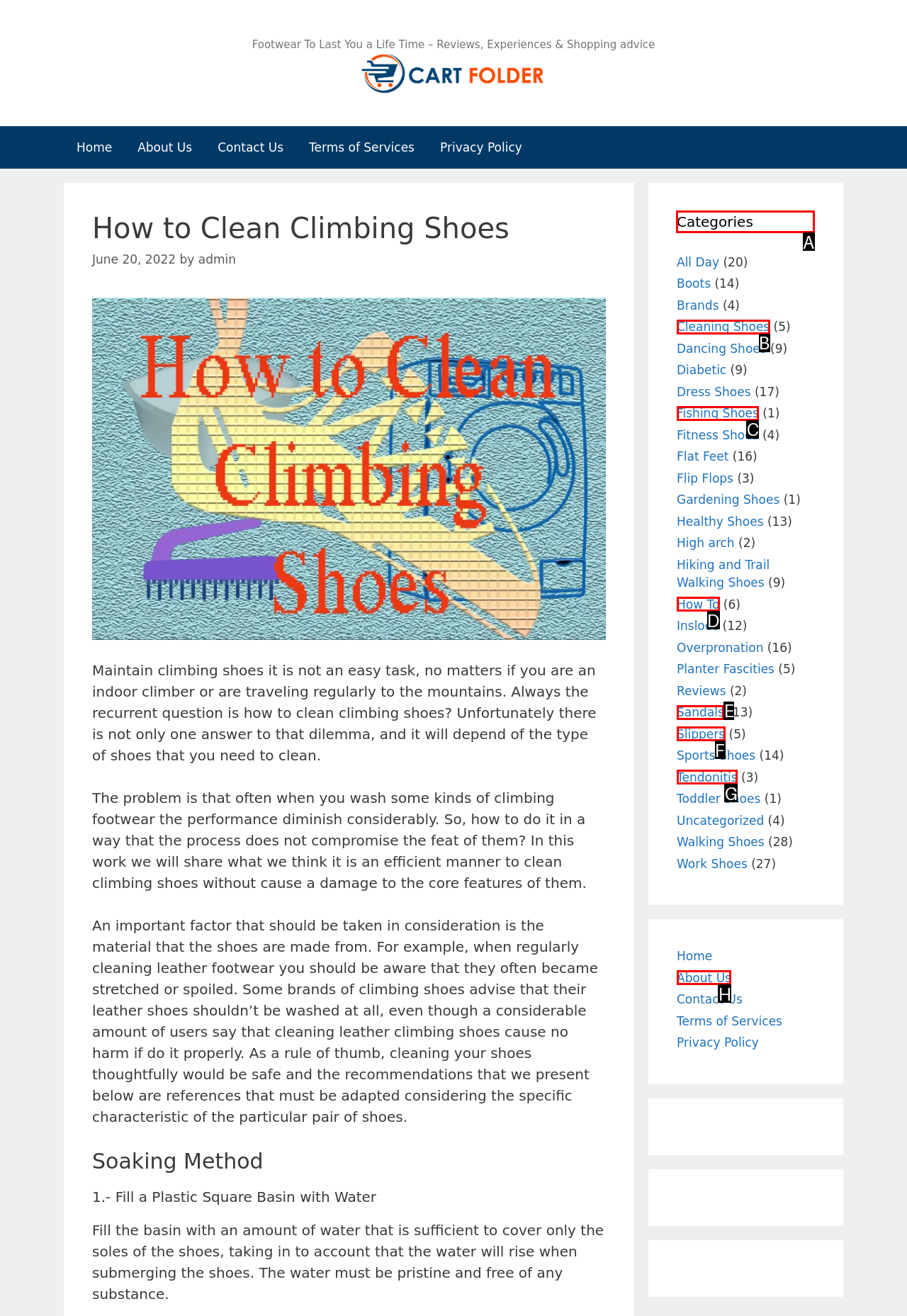Select the appropriate bounding box to fulfill the task: Explore the 'Categories' section Respond with the corresponding letter from the choices provided.

A